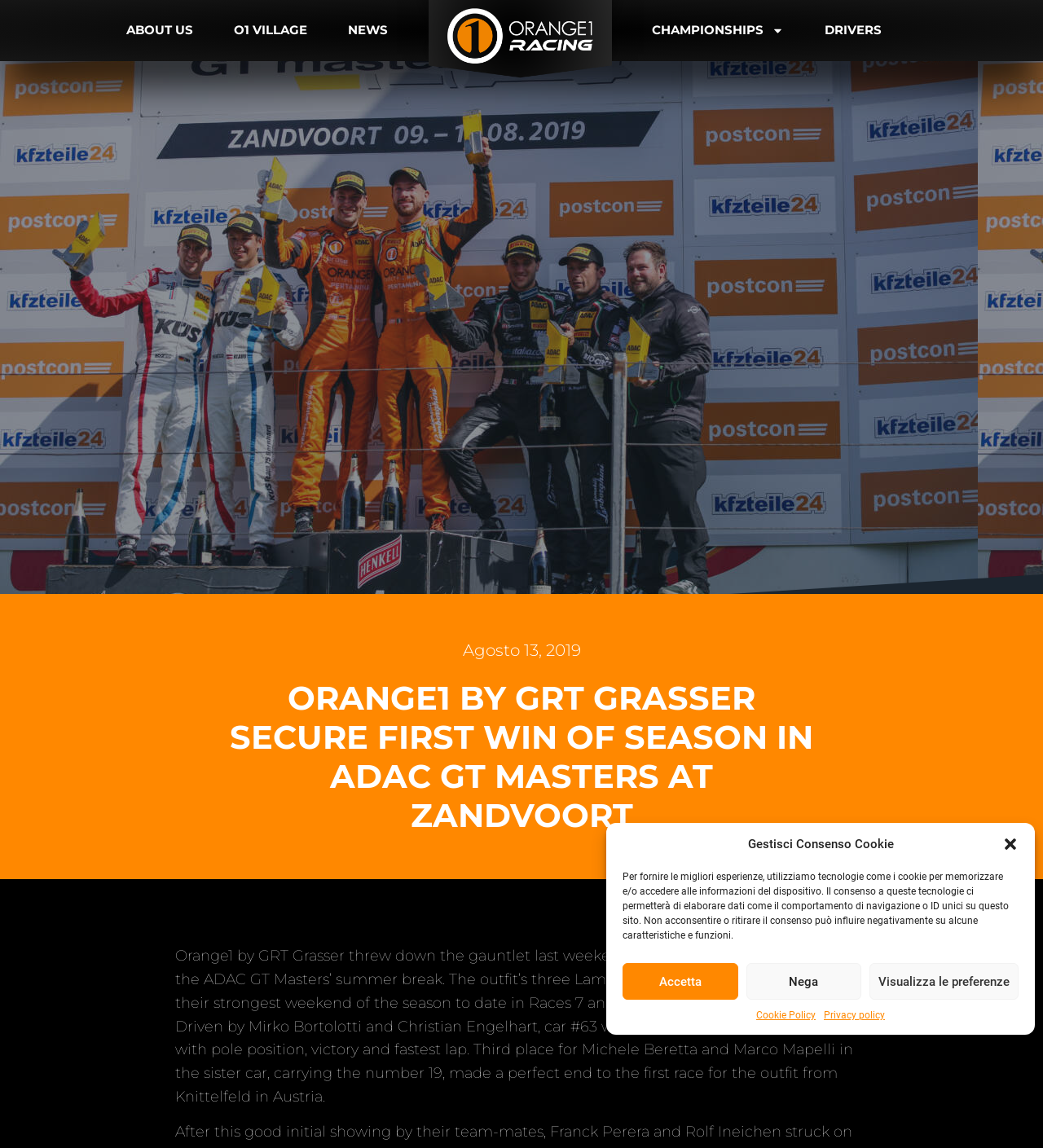Please specify the bounding box coordinates of the clickable region to carry out the following instruction: "Click the ABOUT US link". The coordinates should be four float numbers between 0 and 1, in the format [left, top, right, bottom].

[0.121, 0.01, 0.185, 0.043]